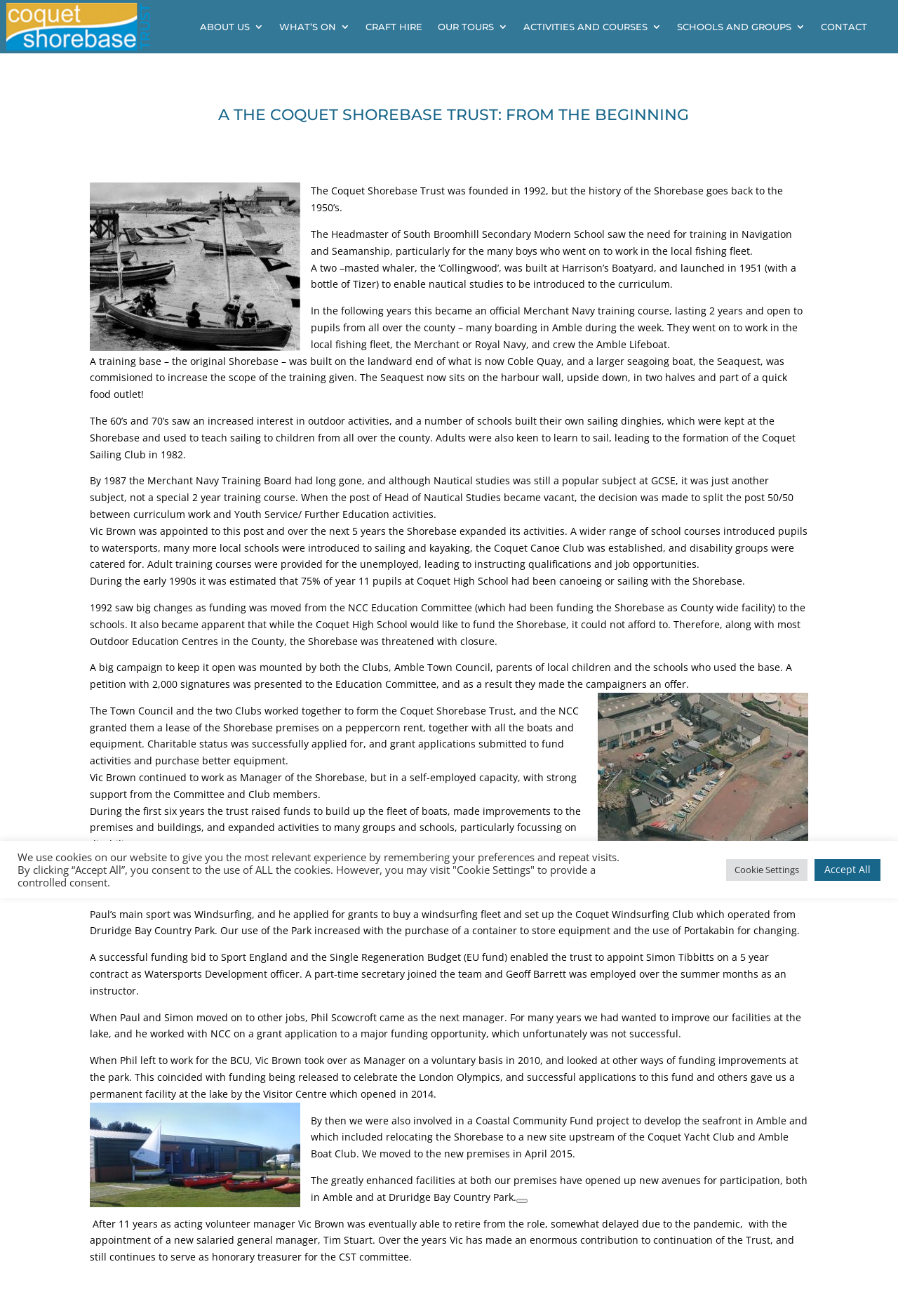Describe all the key features of the webpage in detail.

The webpage is about the history of the Coquet Shorebase Trust. At the top, there are seven links to different sections of the website, including "ABOUT US", "WHAT'S ON", "CRAFT HIRE", "OUR TOURS", "ACTIVITIES AND COURSES", "SCHOOLS AND GROUPS", and "CONTACT". 

Below the links, there is a heading that reads "A THE COQUET SHOREBASE TRUST: FROM THE BEGINNING". This is followed by a series of paragraphs that tell the story of the trust's history, from its founding in 1992 to the present day. The text describes the trust's early years, its expansion of activities, and its struggles to stay open. It also mentions the people who have played important roles in the trust's development, including Vic Brown, who was appointed as the trust's manager in 1992 and continued to work for the trust in various capacities over the years.

The text is divided into several sections, each describing a different period in the trust's history. The sections are not separated by headings, but rather by blank lines. The text is written in a formal and informative style, with some personal touches and anecdotes.

At the bottom of the page, there is a message about cookies, with two buttons to either accept all cookies or to visit the cookie settings.